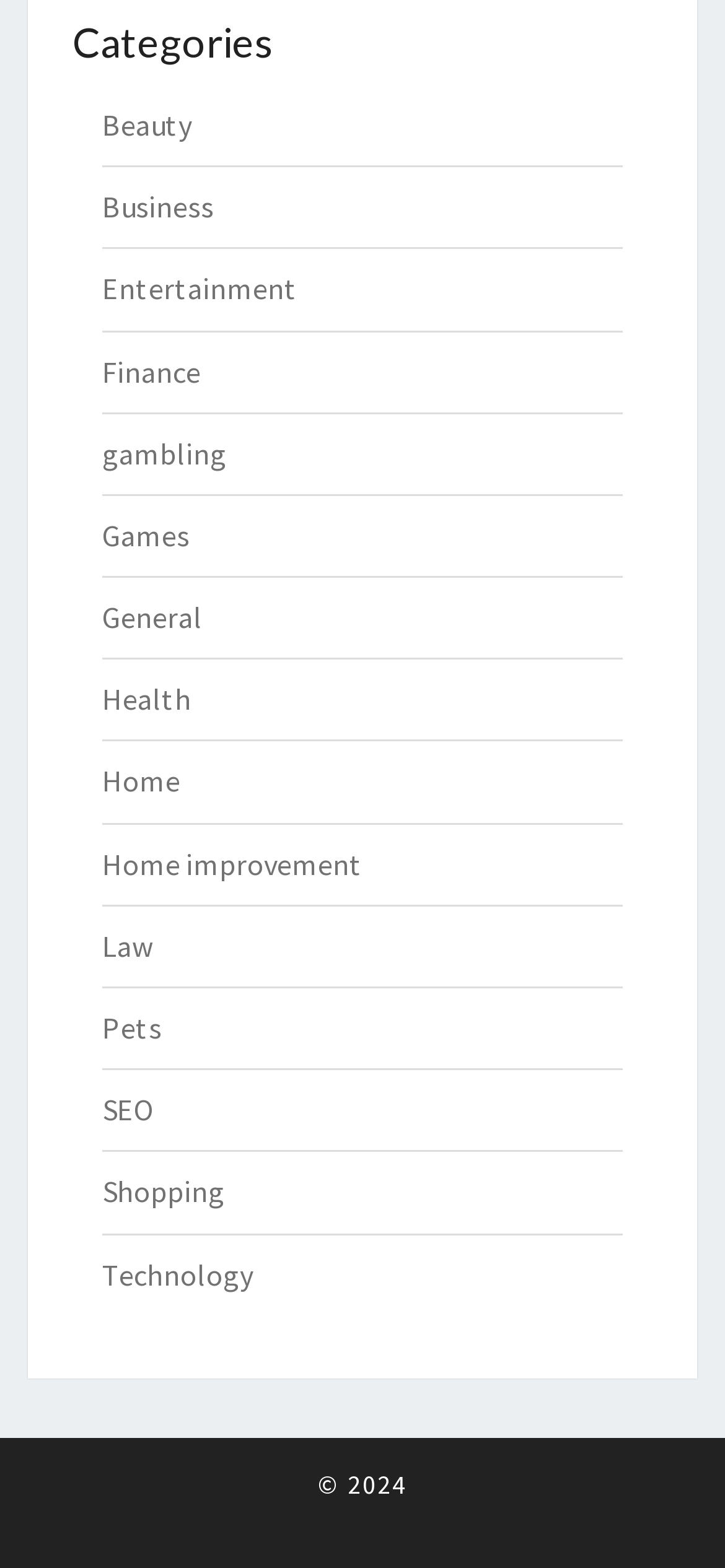Please locate the bounding box coordinates of the element that needs to be clicked to achieve the following instruction: "Go to Health page". The coordinates should be four float numbers between 0 and 1, i.e., [left, top, right, bottom].

[0.141, 0.434, 0.264, 0.458]